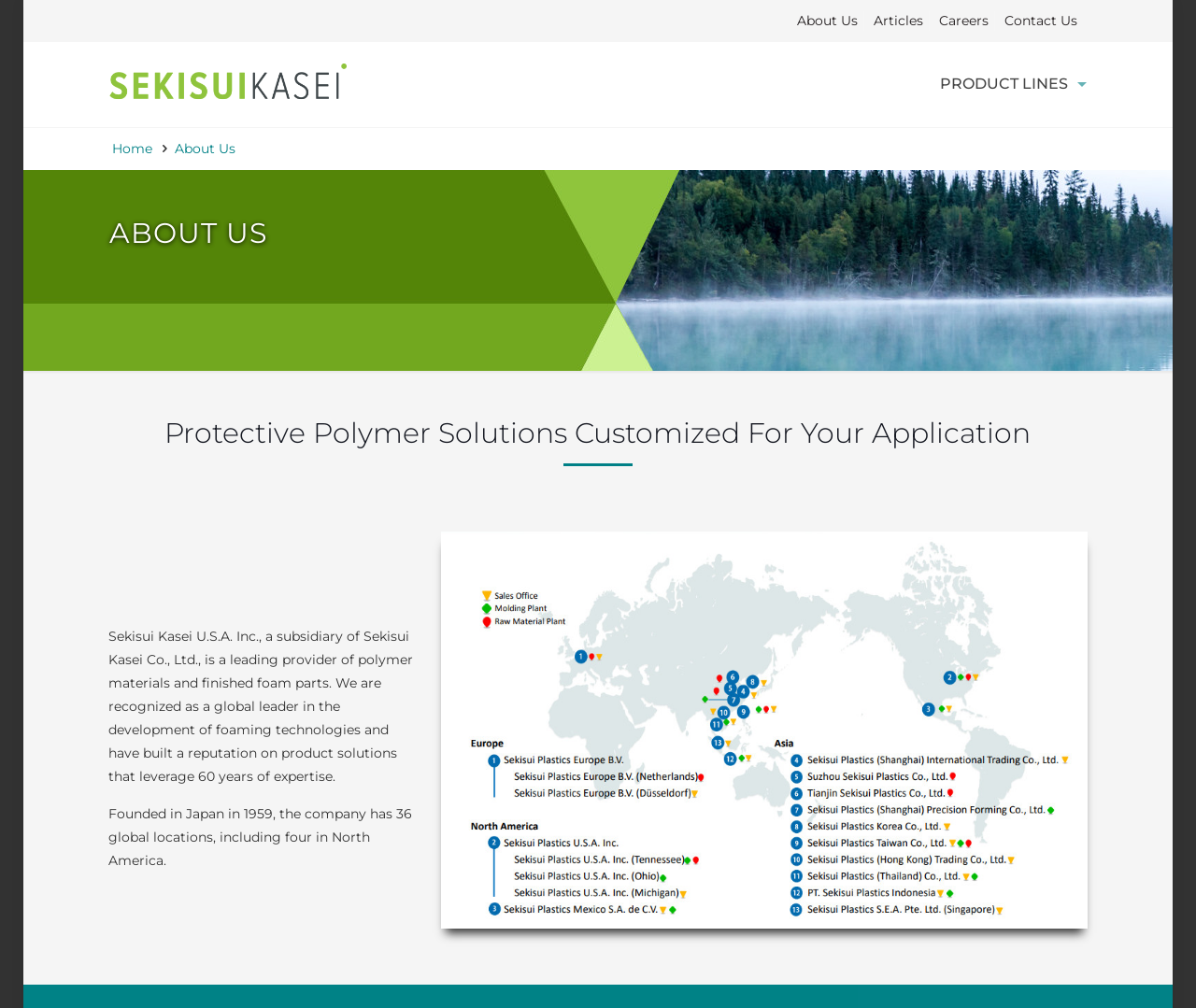Locate the bounding box coordinates of the clickable region necessary to complete the following instruction: "Follow on Facebook". Provide the coordinates in the format of four float numbers between 0 and 1, i.e., [left, top, right, bottom].

None